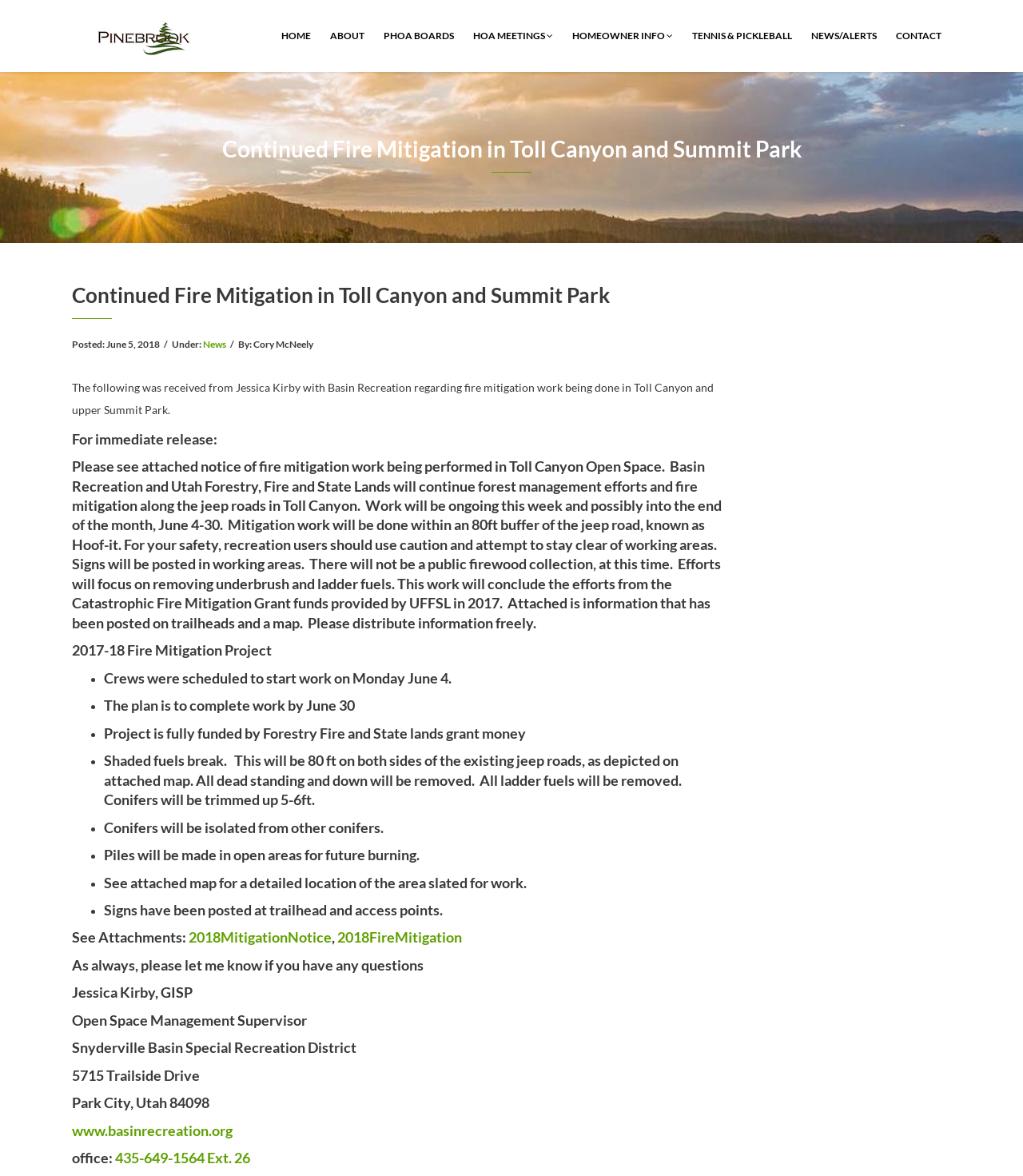Pinpoint the bounding box coordinates of the clickable area needed to execute the instruction: "Open 2018MitigationNotice attachment". The coordinates should be specified as four float numbers between 0 and 1, i.e., [left, top, right, bottom].

[0.184, 0.79, 0.324, 0.805]